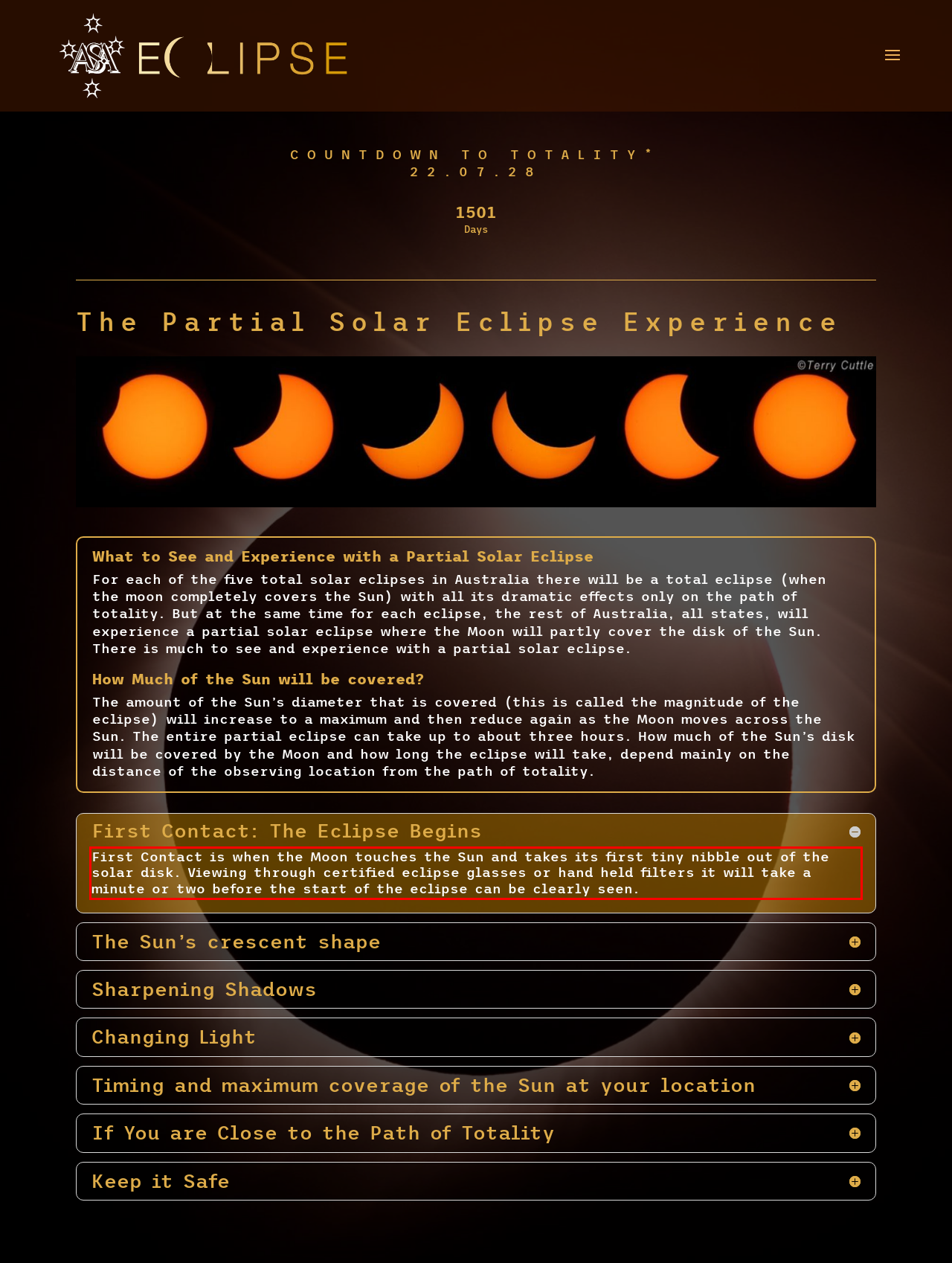Extract and provide the text found inside the red rectangle in the screenshot of the webpage.

First Contact is when the Moon touches the Sun and takes its first tiny nibble out of the solar disk. Viewing through certified eclipse glasses or hand held filters it will take a minute or two before the start of the eclipse can be clearly seen.